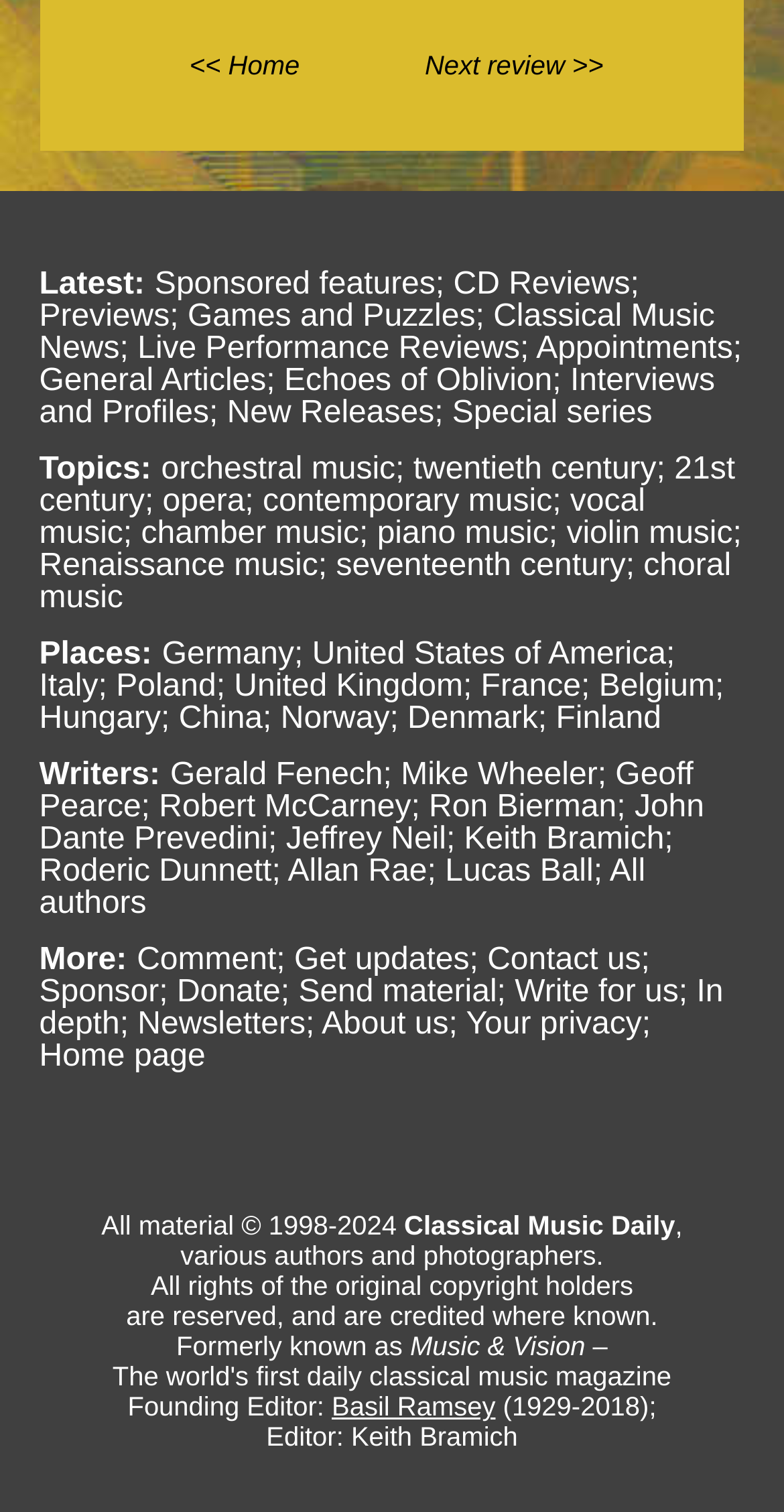Locate the bounding box coordinates of the clickable region to complete the following instruction: "explore topics."

[0.05, 0.3, 0.206, 0.322]